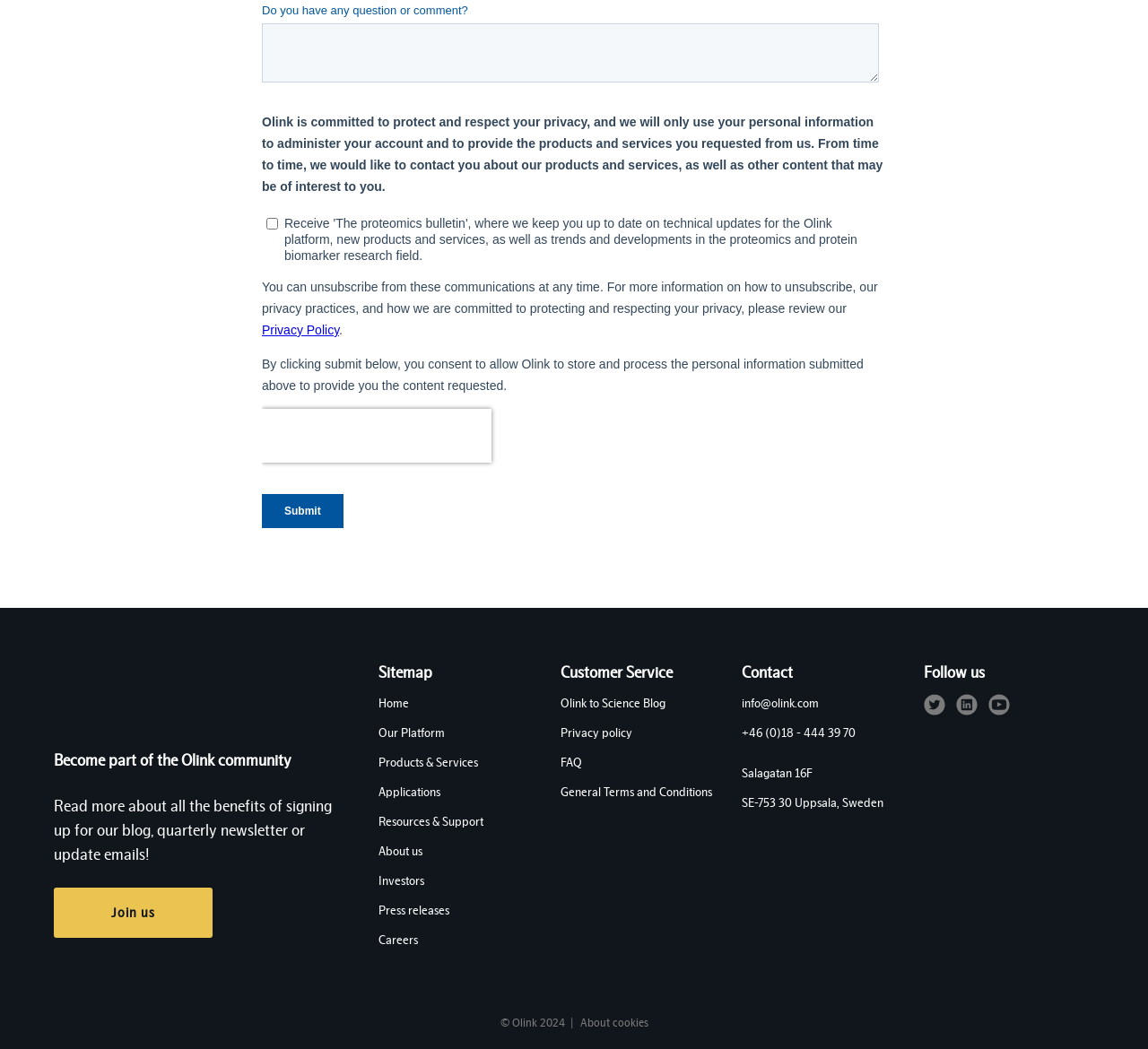Identify the bounding box coordinates of the section to be clicked to complete the task described by the following instruction: "Click on Join us button". The coordinates should be four float numbers between 0 and 1, formatted as [left, top, right, bottom].

[0.047, 0.846, 0.185, 0.894]